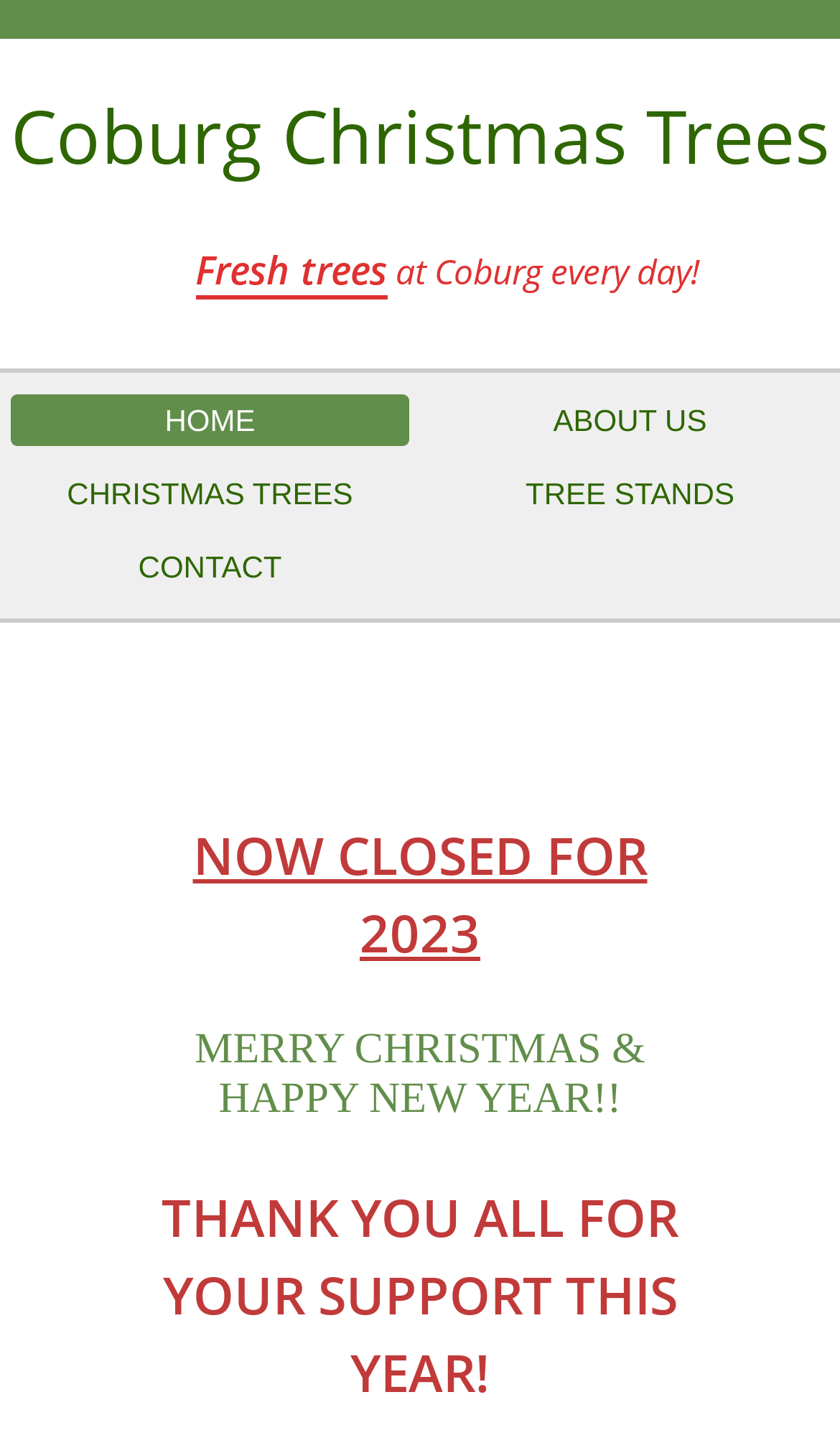Identify the coordinates of the bounding box for the element described below: "DONATE". Return the coordinates as four float numbers between 0 and 1: [left, top, right, bottom].

None